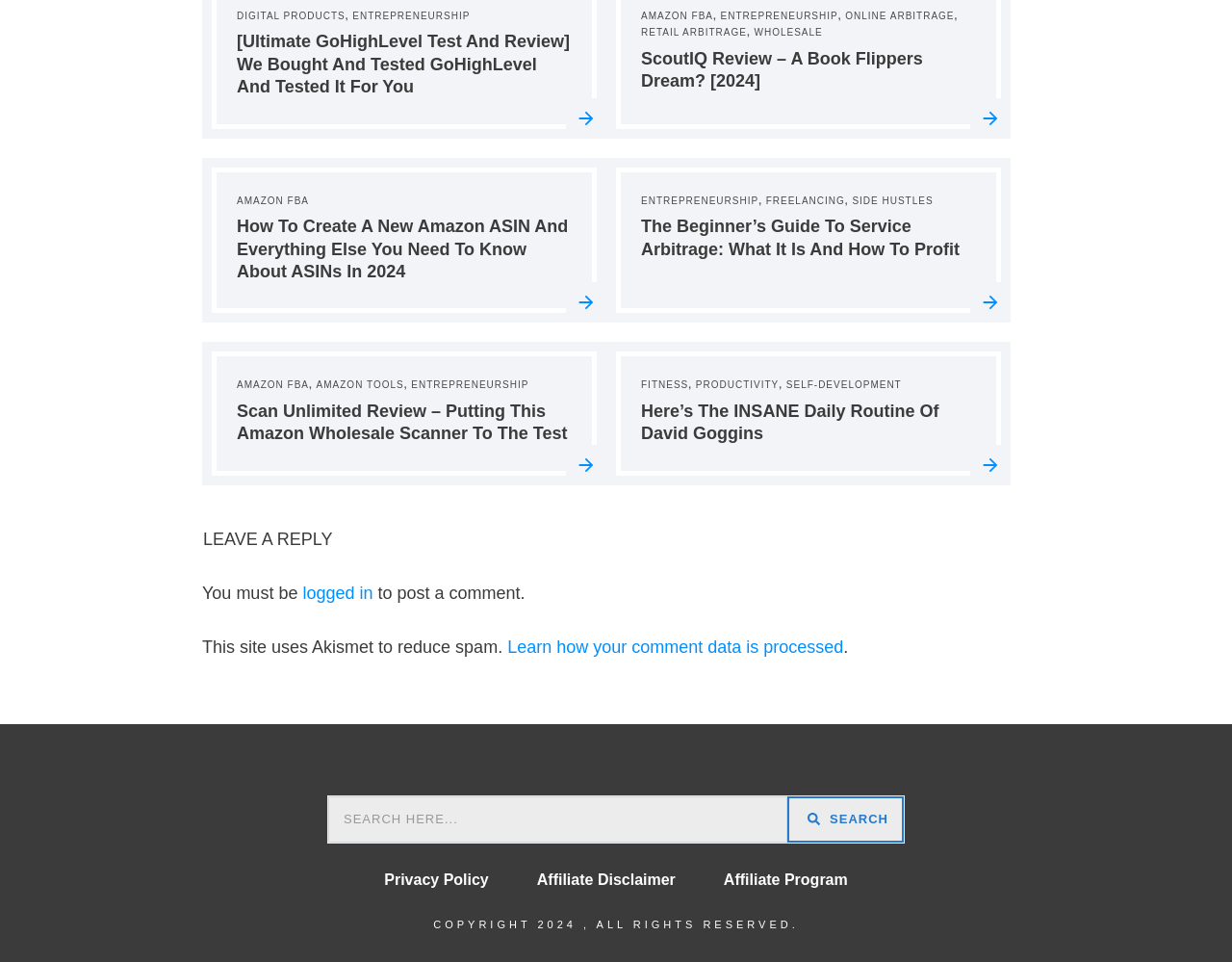How many articles are on the webpage?
Give a detailed response to the question by analyzing the screenshot.

Based on the webpage content, I can see at least four articles with headings, such as 'Ultimate GoHighLevel Test And Review', 'ScoutIQ Review – A Book Flippers Dream?', 'How To Create A New Amazon ASIN And Everything Else You Need To Know About ASINs In 2024', and 'Here’s The INSANE Daily Routine Of David Goggins'. This suggests that there are at least four articles on the webpage.